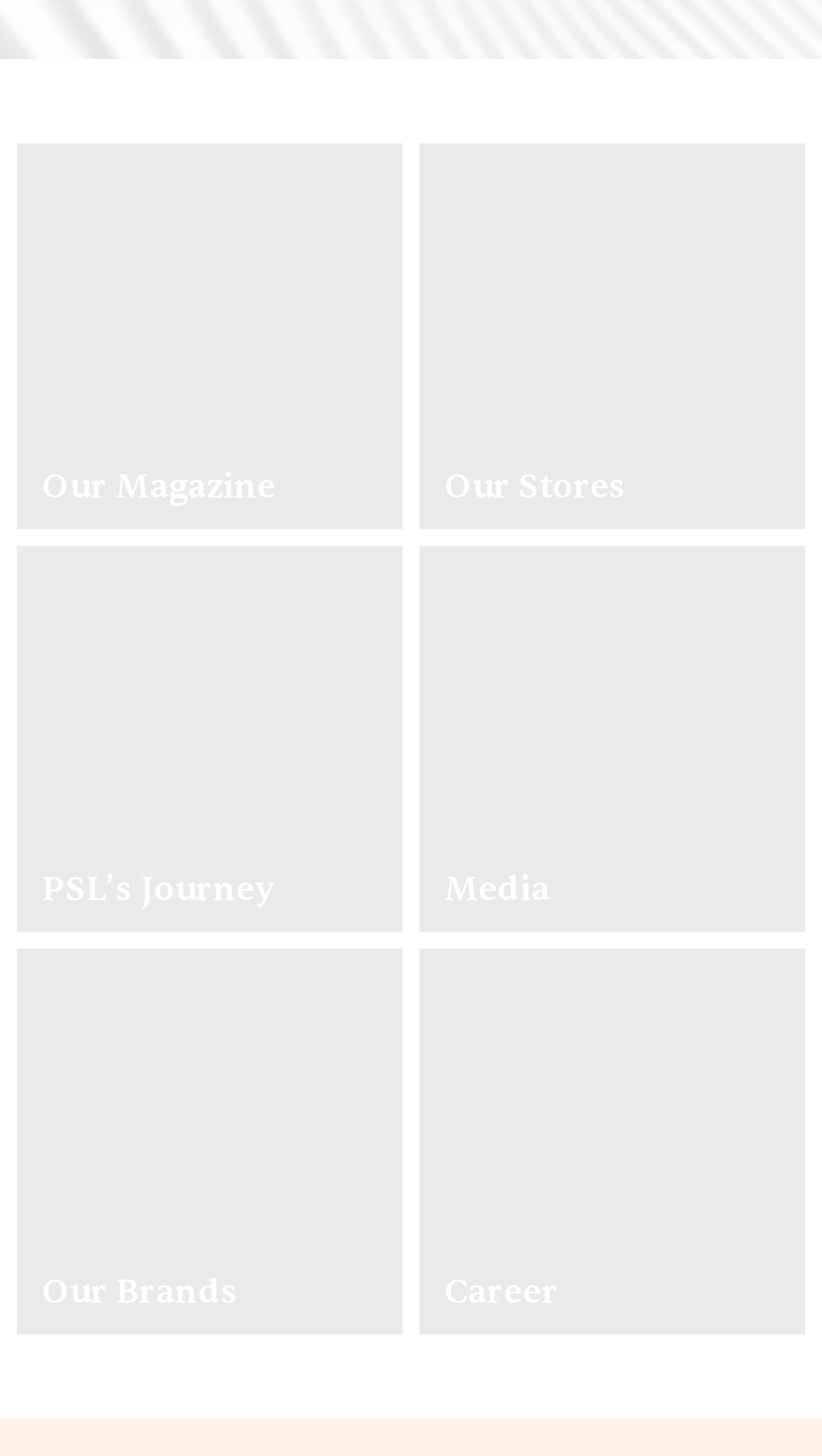Identify the bounding box for the given UI element using the description provided. Coordinates should be in the format (top-left x, top-left y, bottom-right x, bottom-right y) and must be between 0 and 1. Here is the description: Our Brands

[0.021, 0.651, 0.49, 0.916]